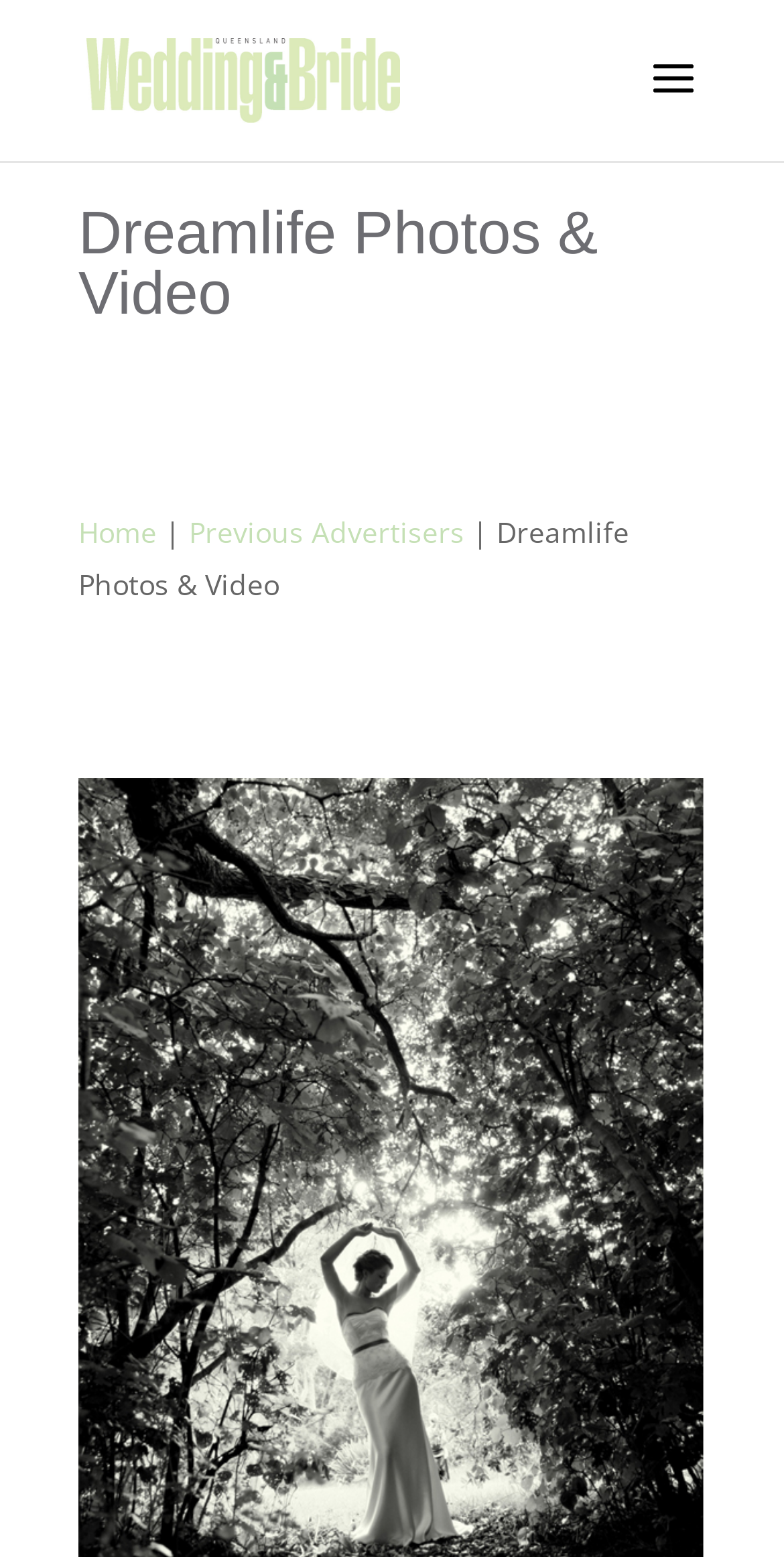Please use the details from the image to answer the following question comprehensively:
What is the purpose of the webpage?

I inferred the purpose of the webpage by looking at the company name 'Dreamlife Photos & Video' and the magazine name 'Queensland Wedding and Bride Magazine', which suggests that the webpage is related to wedding and bride services.